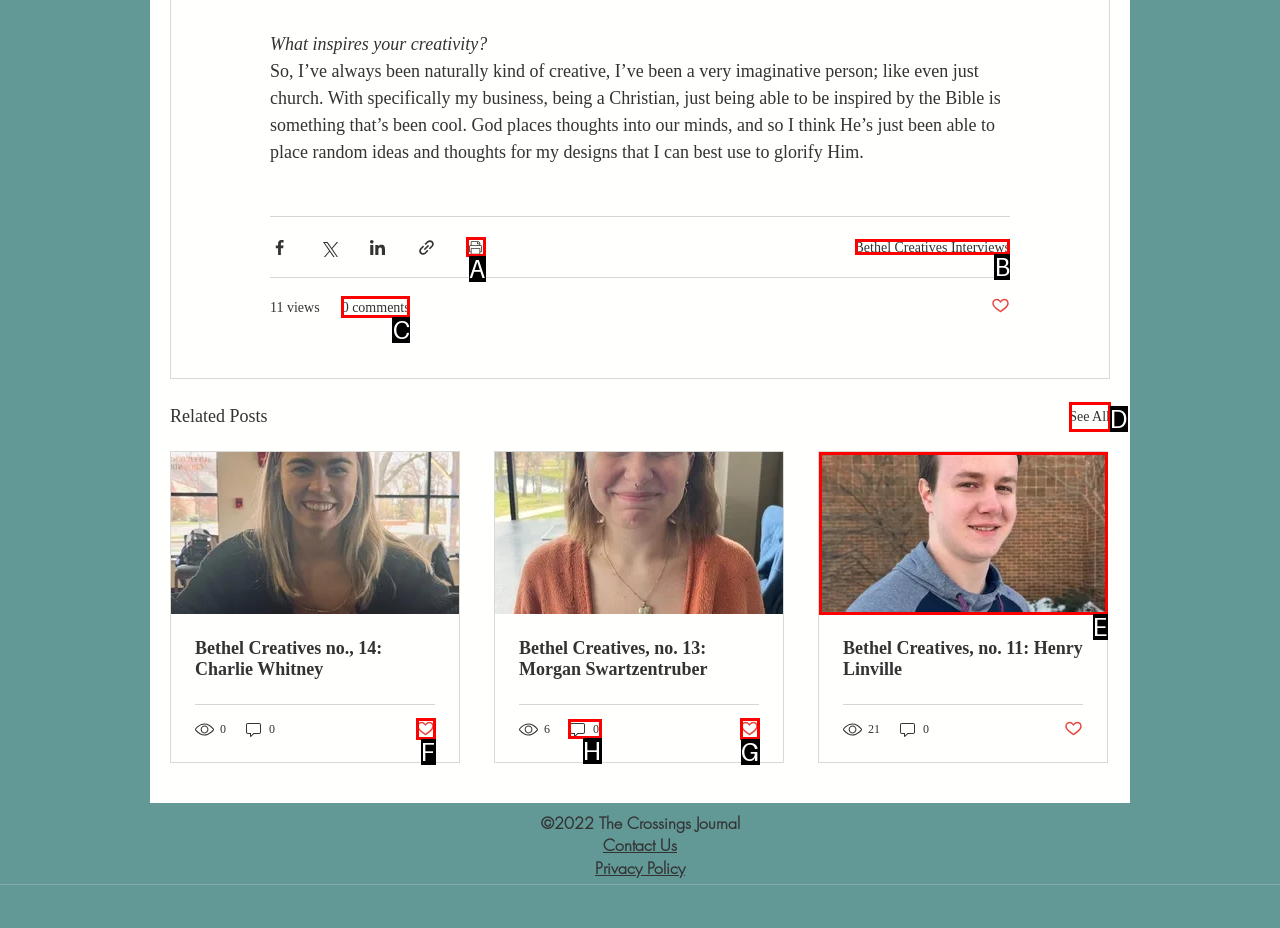Point out the option that needs to be clicked to fulfill the following instruction: Read Bethel Creatives Interviews
Answer with the letter of the appropriate choice from the listed options.

B